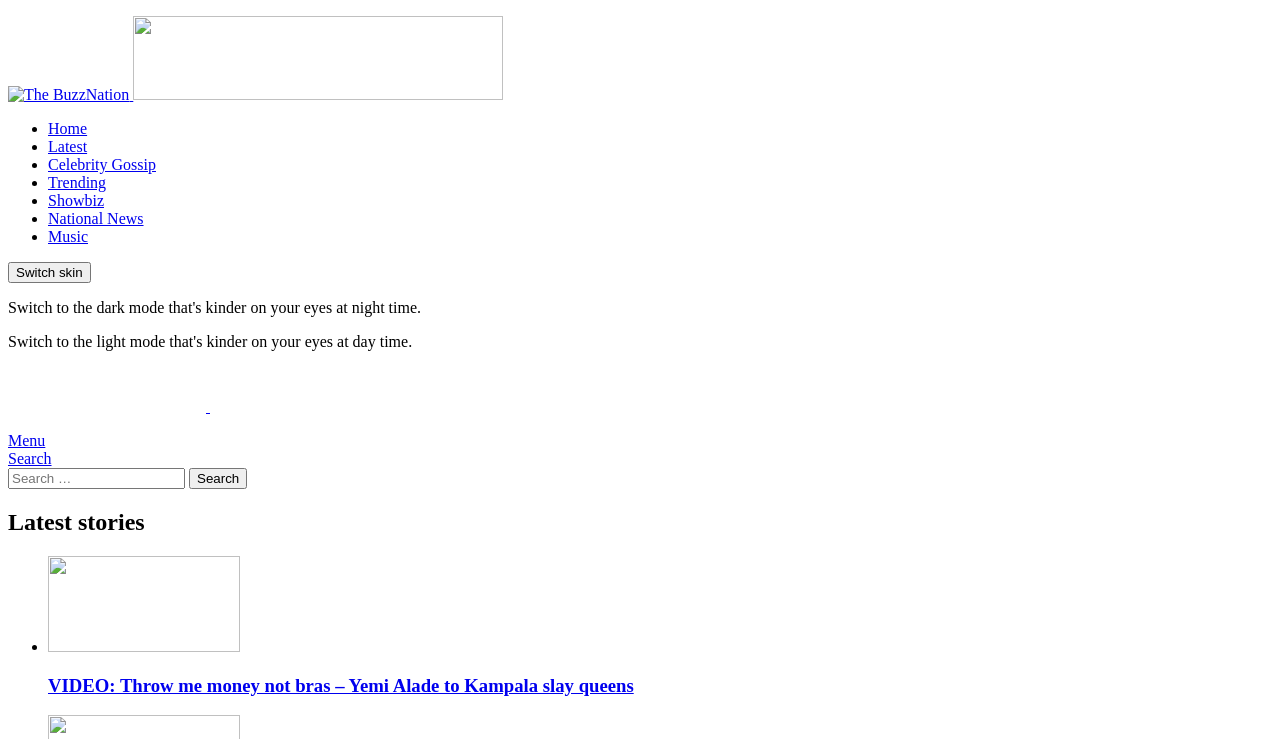Specify the bounding box coordinates of the region I need to click to perform the following instruction: "search for something". The coordinates must be four float numbers in the range of 0 to 1, i.e., [left, top, right, bottom].

[0.006, 0.633, 0.145, 0.662]